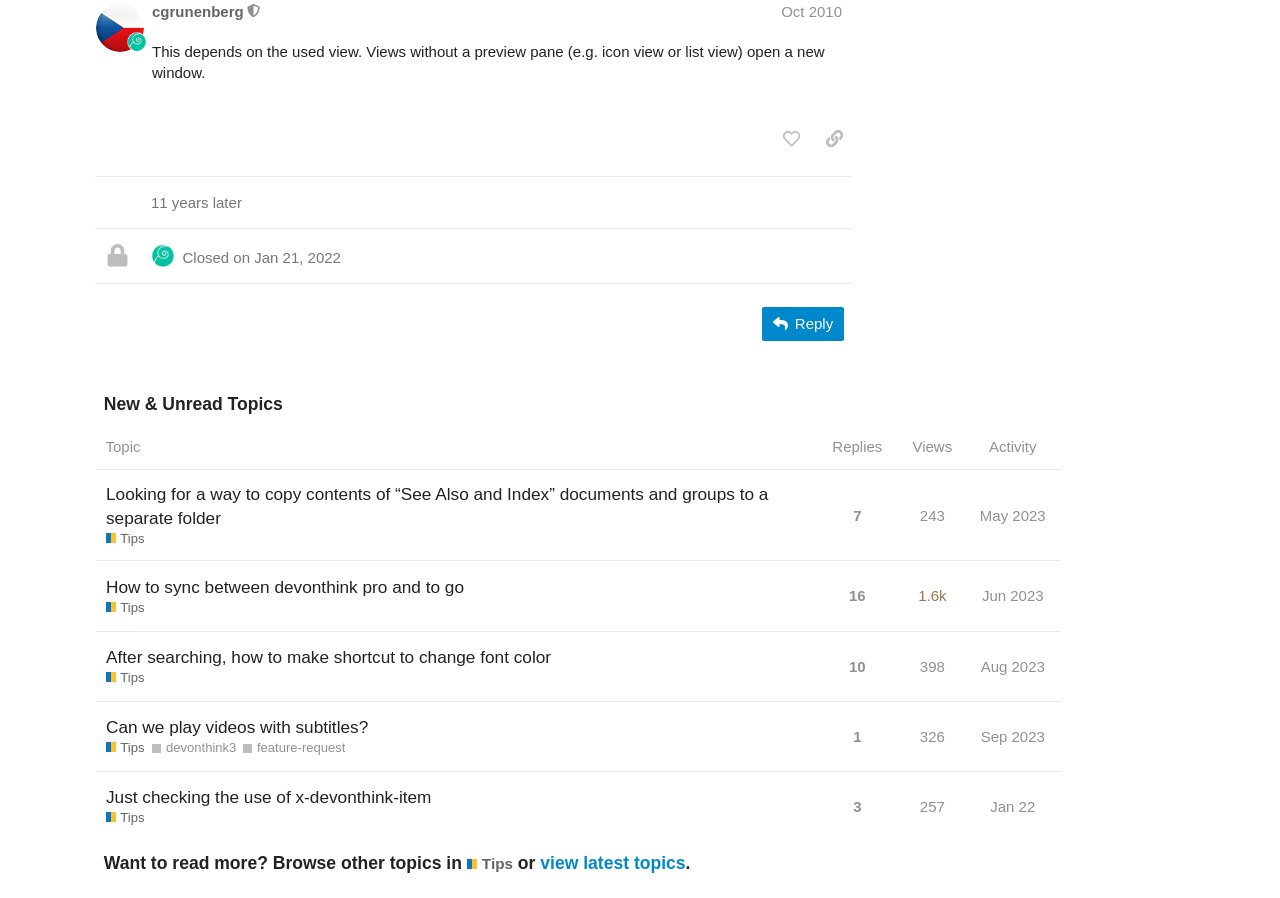Locate the bounding box coordinates of the element that needs to be clicked to carry out the instruction: "Like this post". The coordinates should be given as four float numbers ranging from 0 to 1, i.e., [left, top, right, bottom].

[0.604, 0.136, 0.633, 0.174]